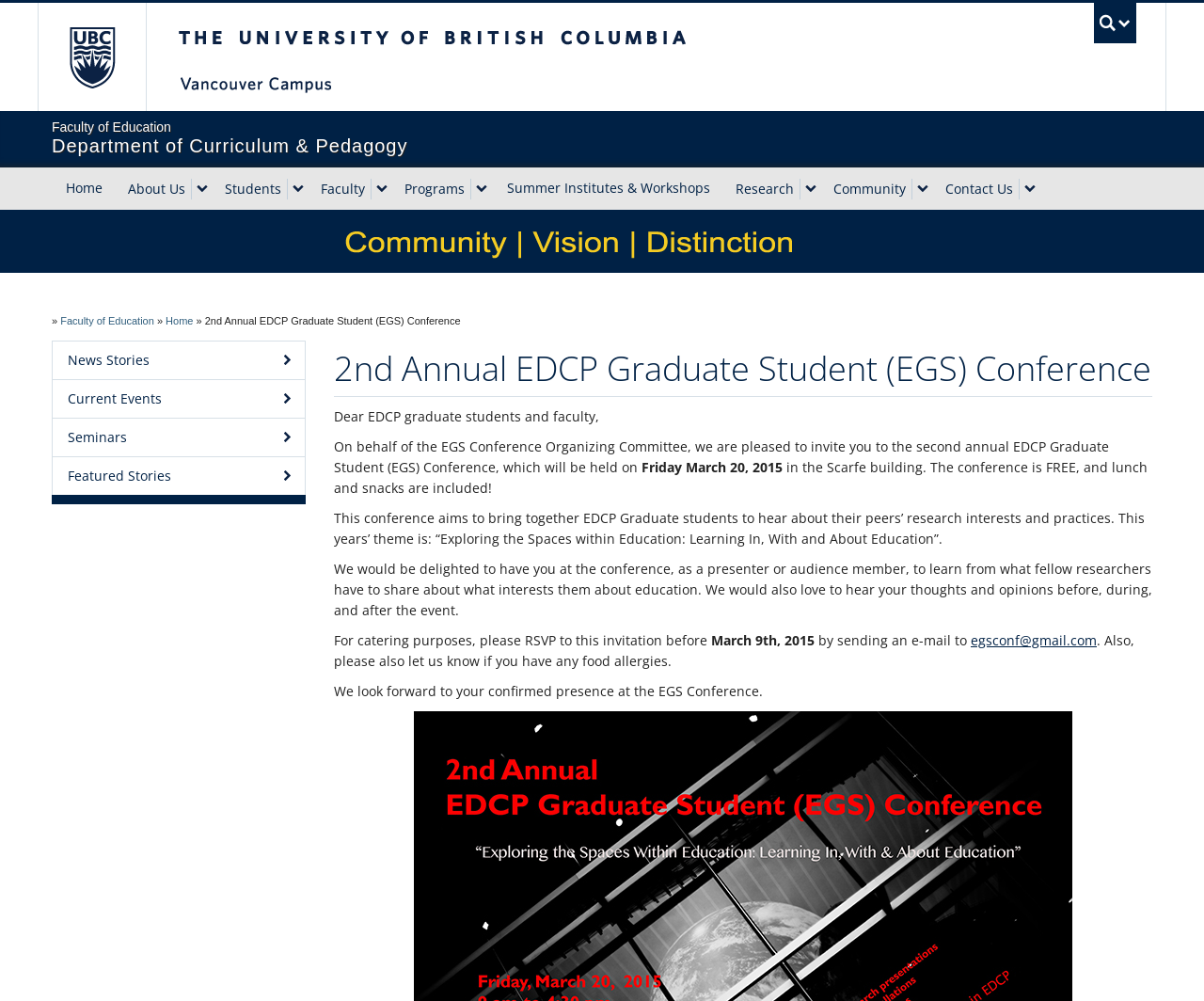Illustrate the webpage with a detailed description.

The webpage is about the 2nd Annual EDCP Graduate Student (EGS) Conference, which will be held on Friday, March 20, 2015, in the Scarfe building. At the top of the page, there is a search bar and a link to the University of British Columbia. Below that, there is a navigation menu with links to various sections, including Home, About Us, Students, Faculty, Programs, Summer Institutes & Workshops, Research, Community, and Contact Us.

On the left side of the page, there is a secondary navigation menu with links to Faculty of Education, Home, and the conference title. The main content of the page is divided into sections. The first section has a heading that matches the conference title and a brief introduction to the conference. The introduction is followed by a paragraph that explains the purpose of the conference, which is to bring together EDCP graduate students to share their research interests and practices.

The conference theme is "Exploring the Spaces within Education: Learning In, With and About Education." The page also includes details about the conference, such as the date, location, and RSVP information. There is a call to action to RSVP by March 9th, 2015, and to notify the organizers of any food allergies. The page concludes with a statement expressing the organizers' enthusiasm for the attendees' confirmed presence at the conference.

There are five links to related pages, including News Stories, Current Events, Seminars, and Featured Stories, located below the main navigation menu. Overall, the page provides essential information about the conference, its purpose, and the necessary details for attendees.